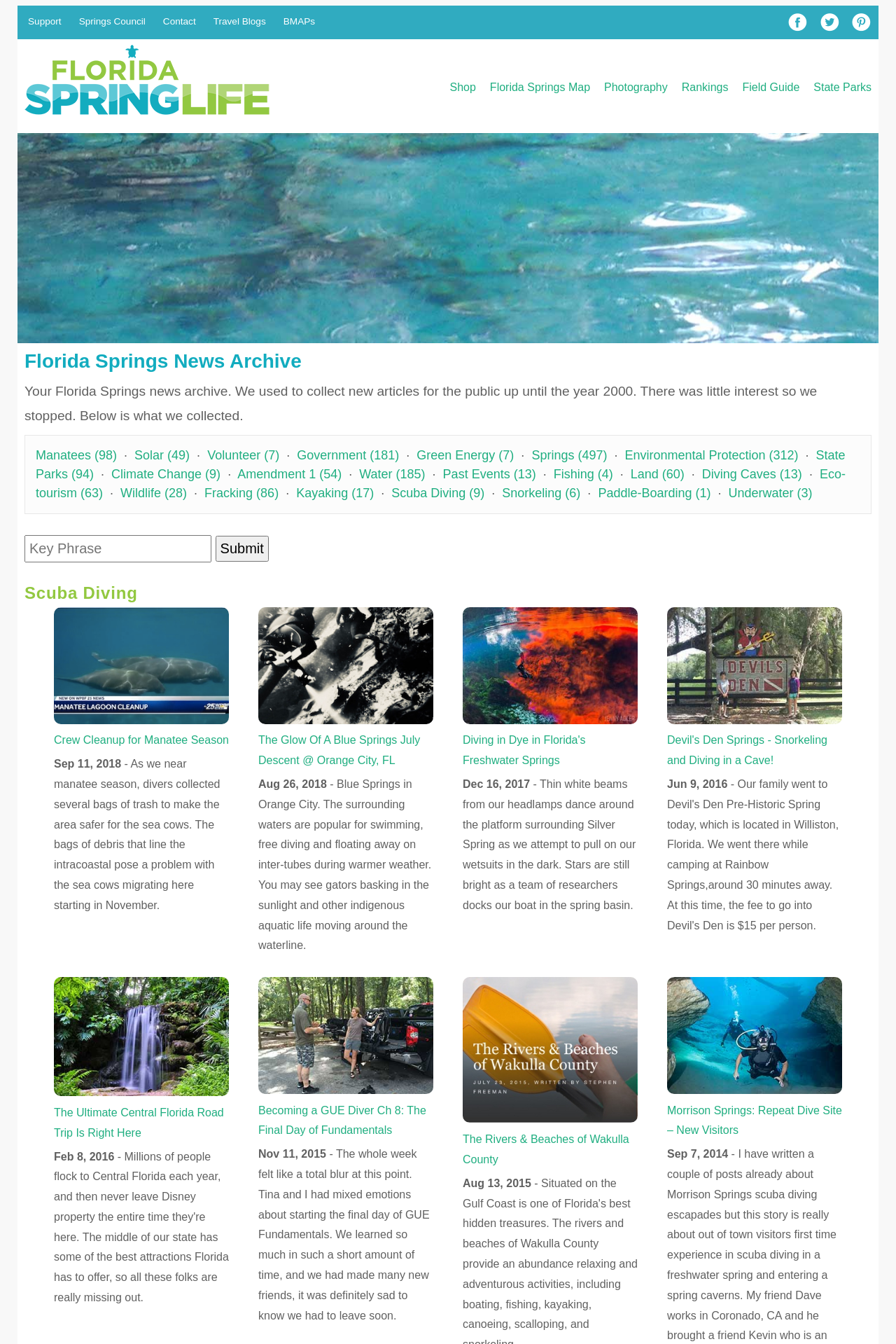Please locate the bounding box coordinates of the element that needs to be clicked to achieve the following instruction: "Browse 'Florida Spring Life - Florida Springs'". The coordinates should be four float numbers between 0 and 1, i.e., [left, top, right, bottom].

[0.023, 0.082, 0.305, 0.091]